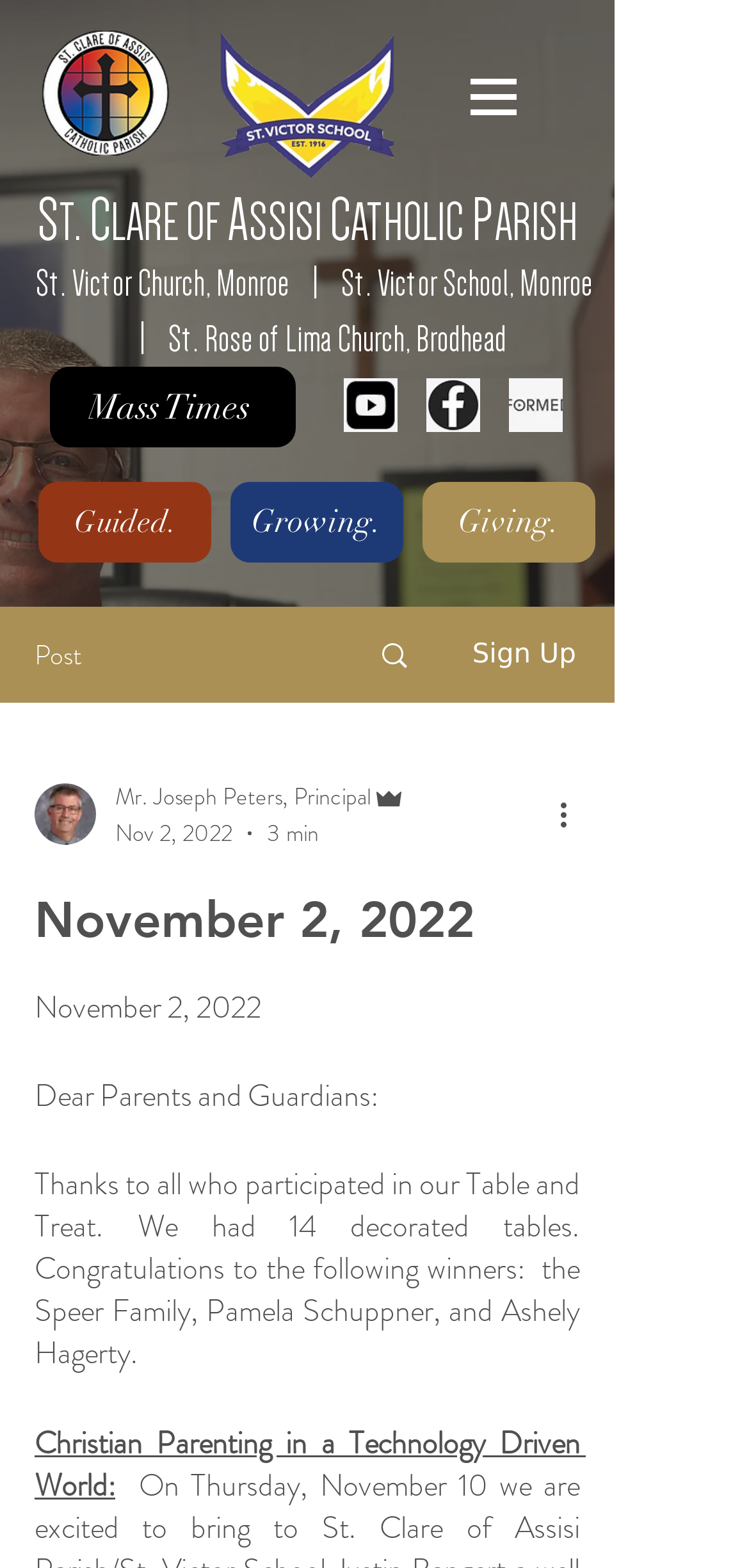Extract the bounding box coordinates of the UI element described by: "aria-label="More actions"". The coordinates should include four float numbers ranging from 0 to 1, e.g., [left, top, right, bottom].

[0.738, 0.504, 0.8, 0.534]